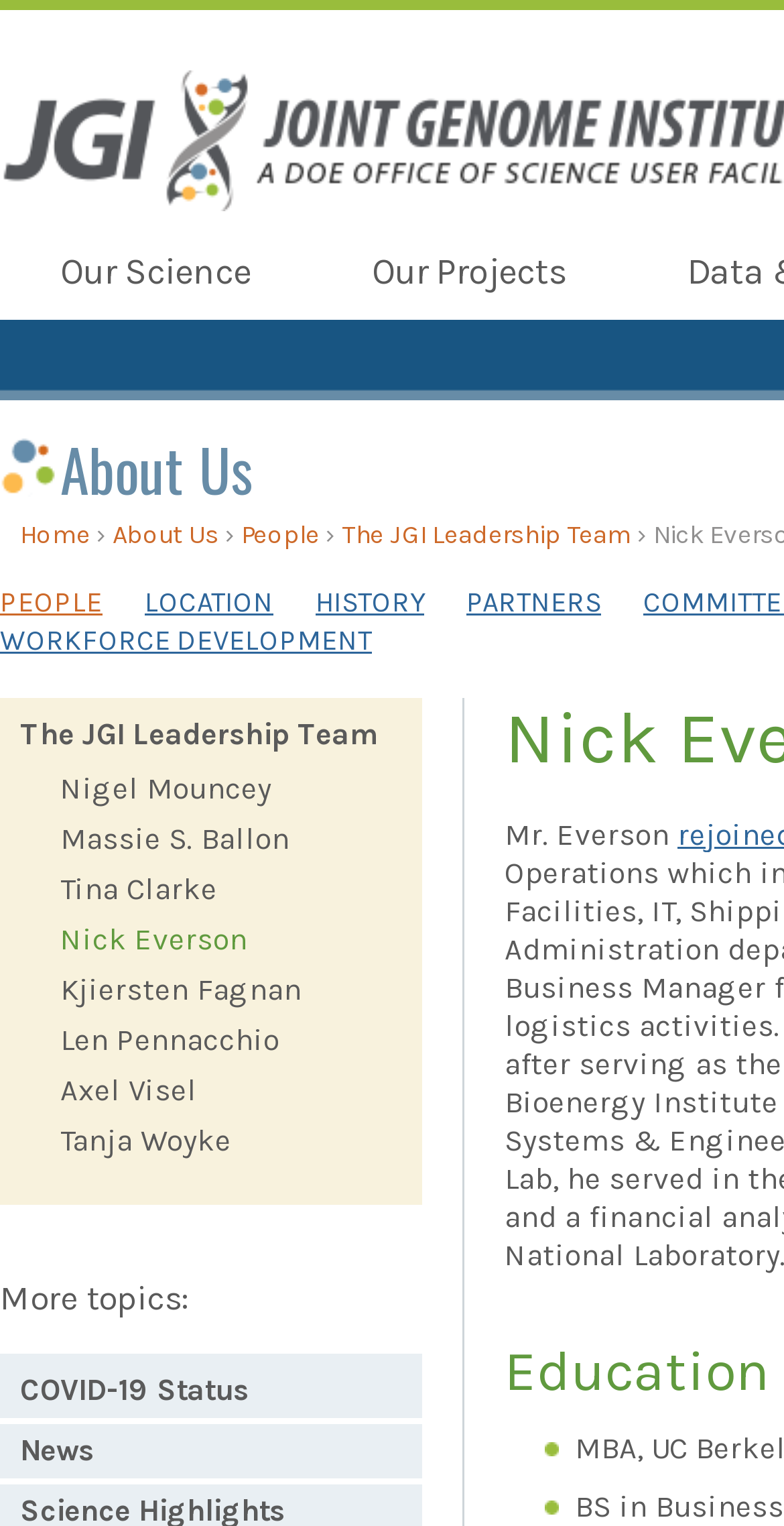What is the name of the person described on this webpage?
Answer the question with detailed information derived from the image.

The webpage has a heading 'Nick Everson - DOE Joint Genome Institute' and a link 'Nick Everson' under 'The JGI Leadership Team' section, indicating that the webpage is about Nick Everson.